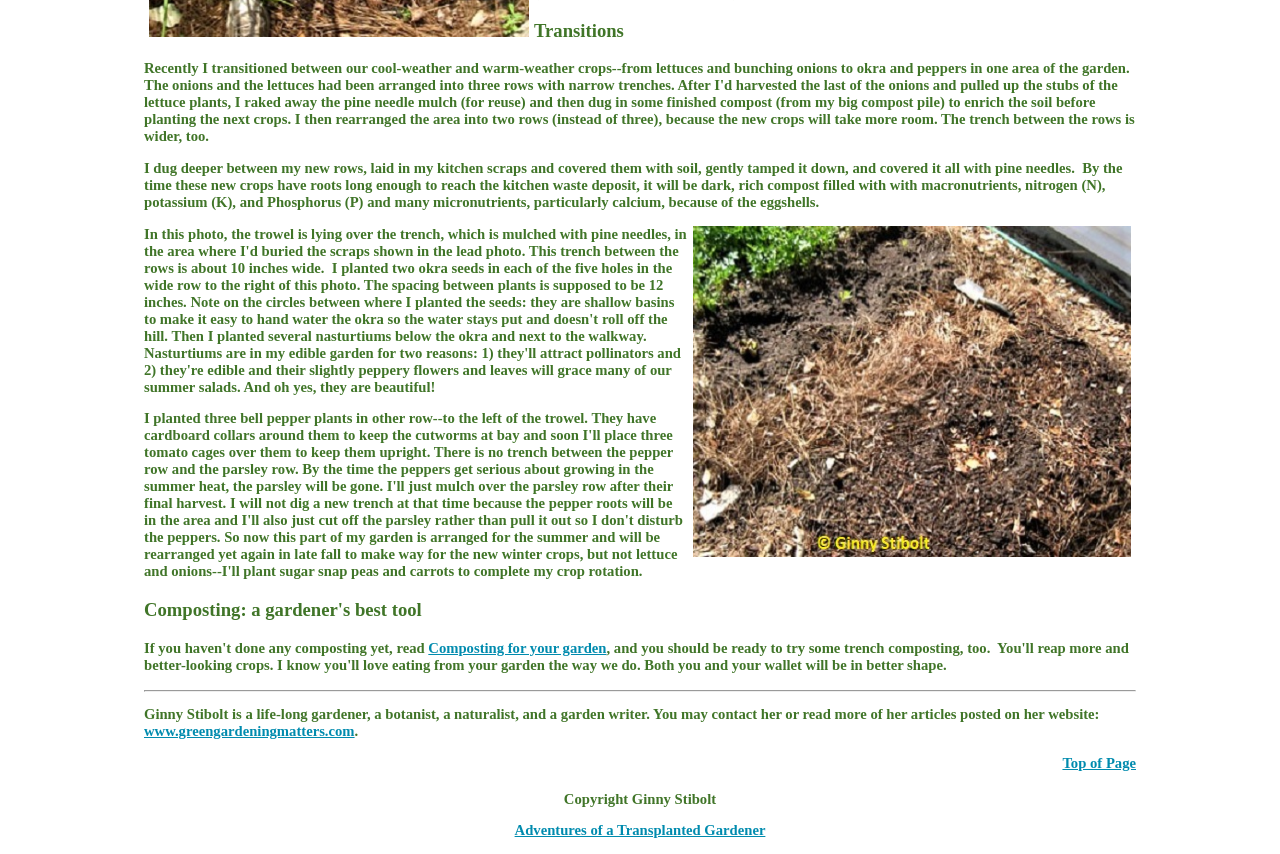What is the topic of the article?
Using the image, answer in one word or phrase.

Composting